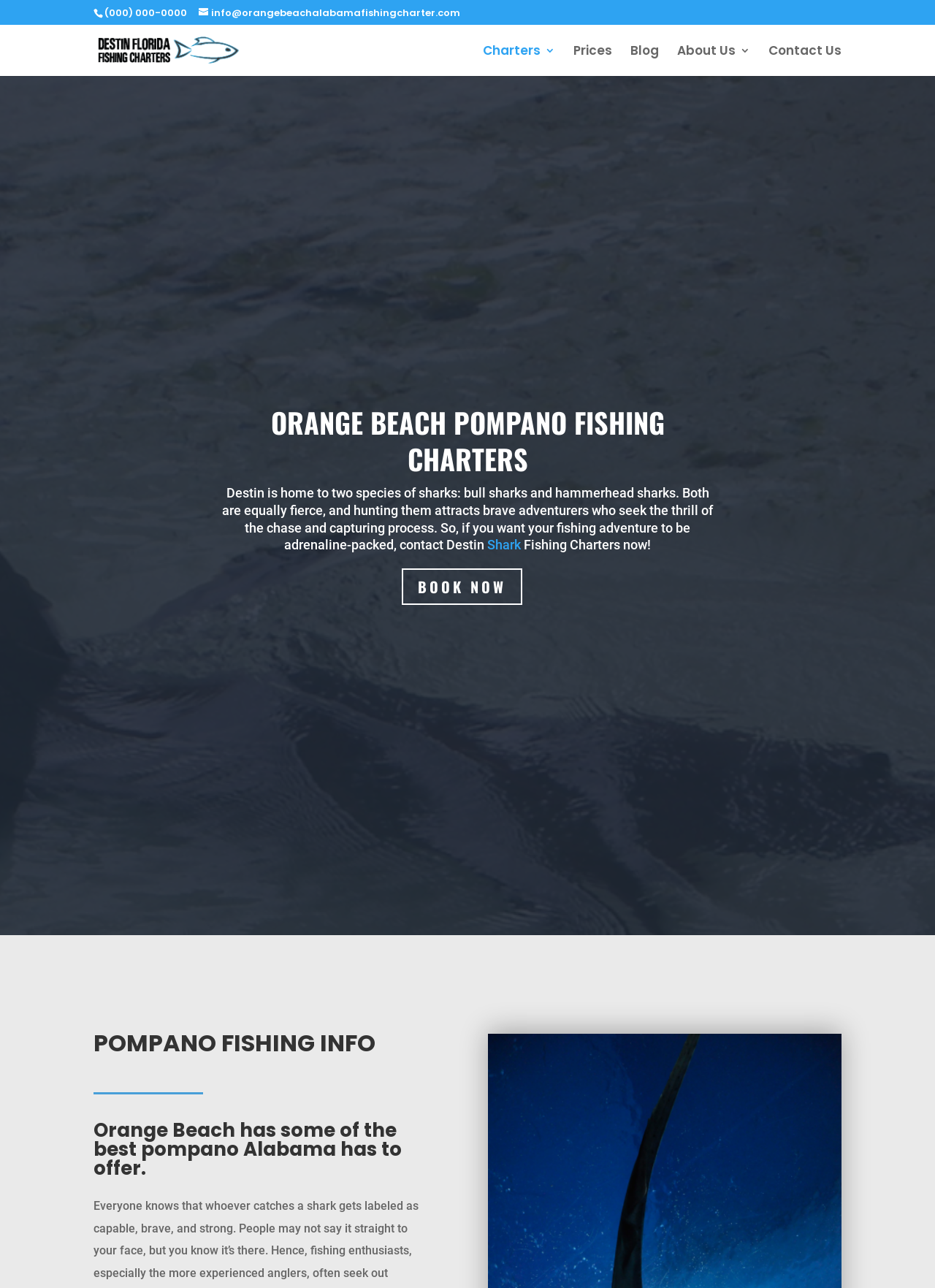Locate the bounding box coordinates of the segment that needs to be clicked to meet this instruction: "Search for fishing charters".

[0.1, 0.019, 0.9, 0.02]